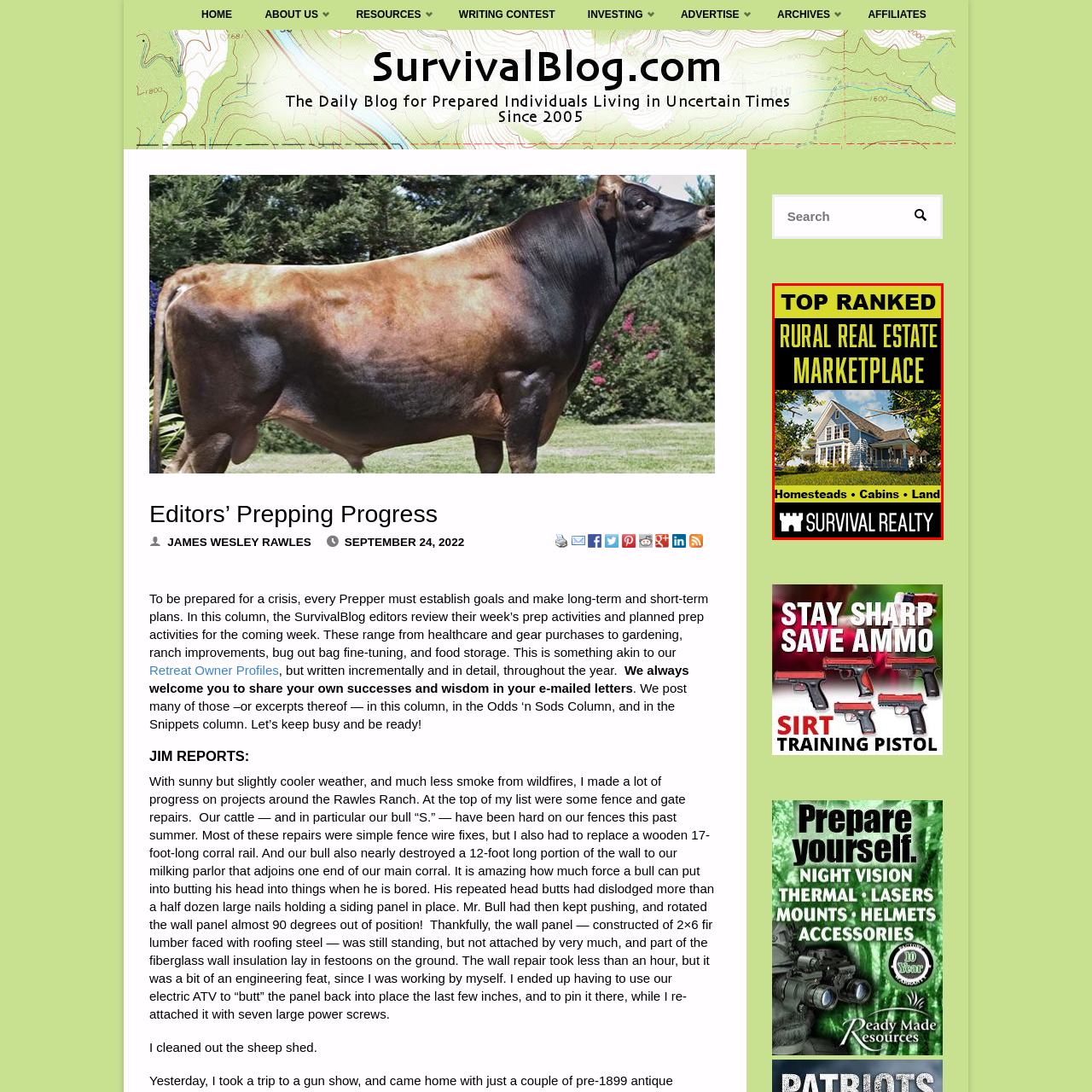What is the purpose of the image?
Carefully examine the image within the red bounding box and provide a detailed answer to the question.

The image serves as a prominent call-to-action for individuals interested in investing in rural properties, inviting potential buyers to explore various rural living options. This is evident from the bold text emphasizing the qualities of the marketplace and the distinct logo of Survival Realty displayed at the bottom, reinforcing its brand identity.